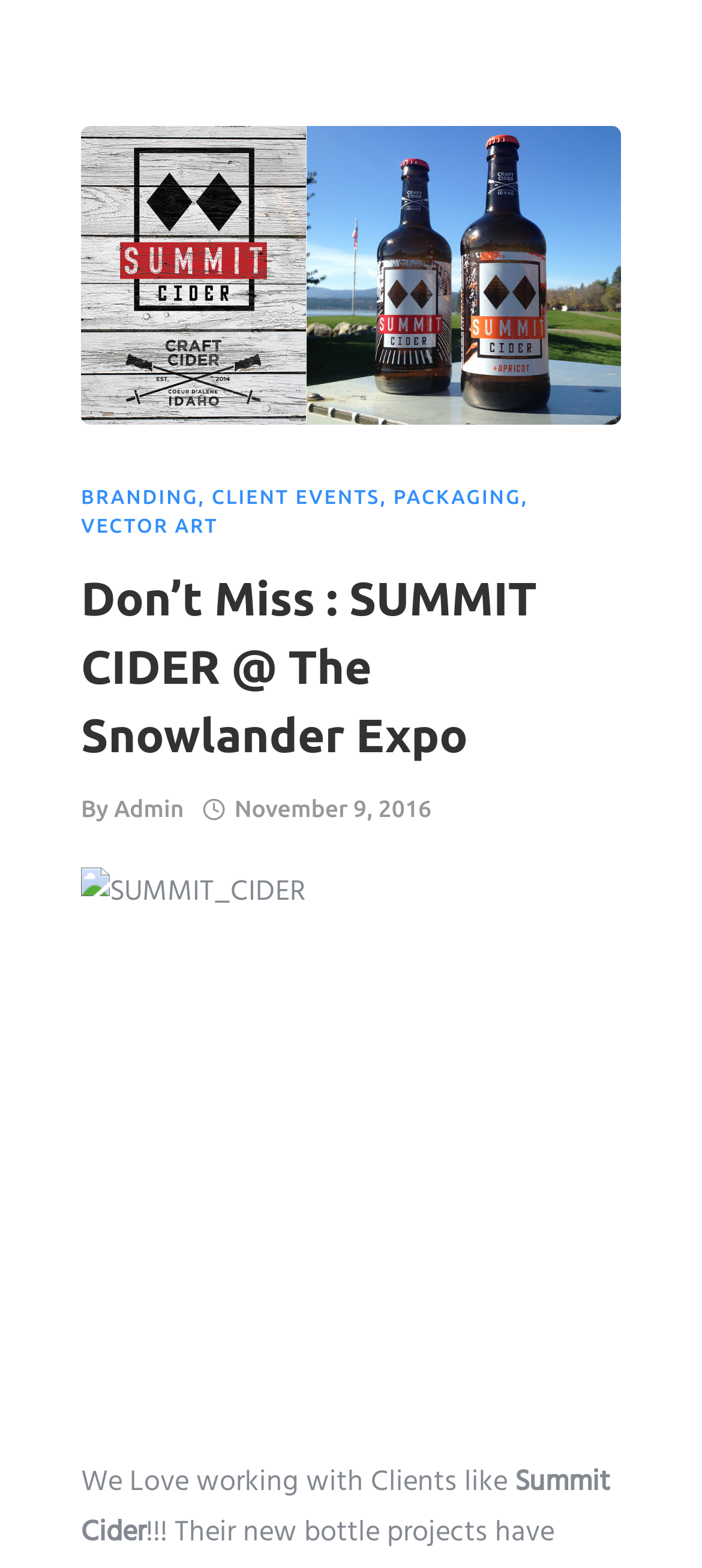Please locate and retrieve the main header text of the webpage.

Don’t Miss : SUMMIT CIDER @ The Snowlander Expo